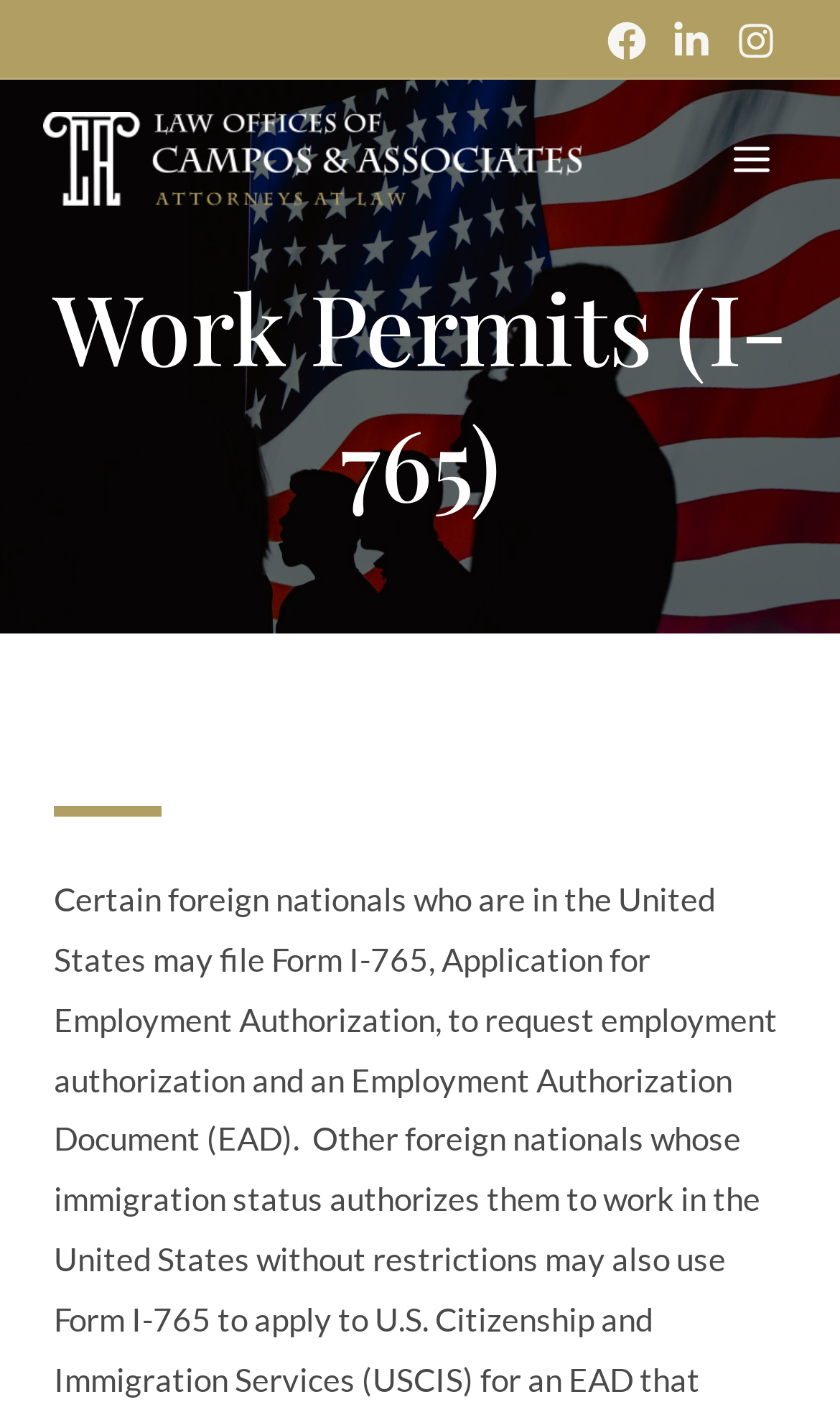Produce a meticulous description of the webpage.

The webpage is about Work Permits, specifically Form I-765, Application for Employment Authorization. At the top right corner, there are three social media links, Facebook, LinkedIn, and Instagram, each accompanied by an image. Below these links, there is a logo of Campos & Associates, which is also a link, accompanied by an image. 

On the top right side, there is a MAIN MENU button. When expanded, it reveals a heading that reads "Work Permits (I-765)". This heading spans almost the entire width of the page, indicating that it is a main title.